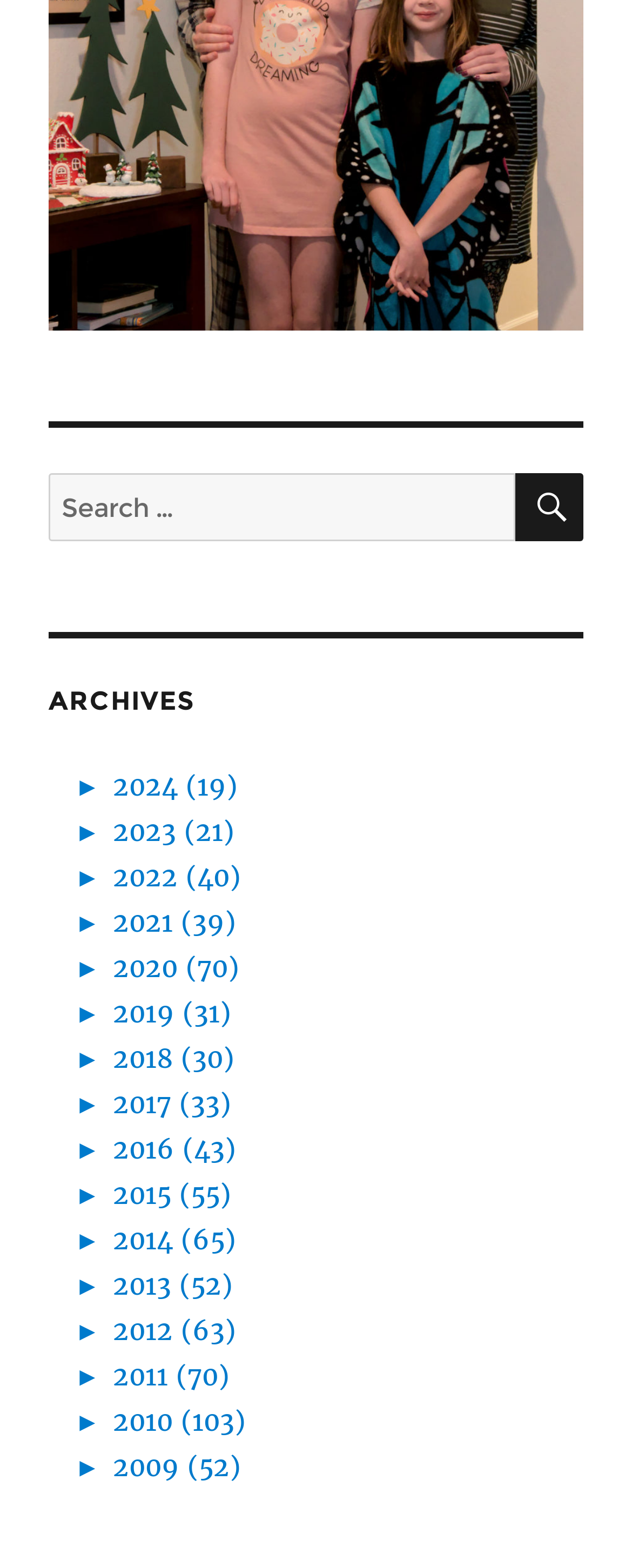What is the purpose of the search box?
Craft a detailed and extensive response to the question.

The search box is located at the top of the webpage with a label 'Search for:' and a search button with a magnifying glass icon. This suggests that the search box is intended for users to search for archives on the webpage.